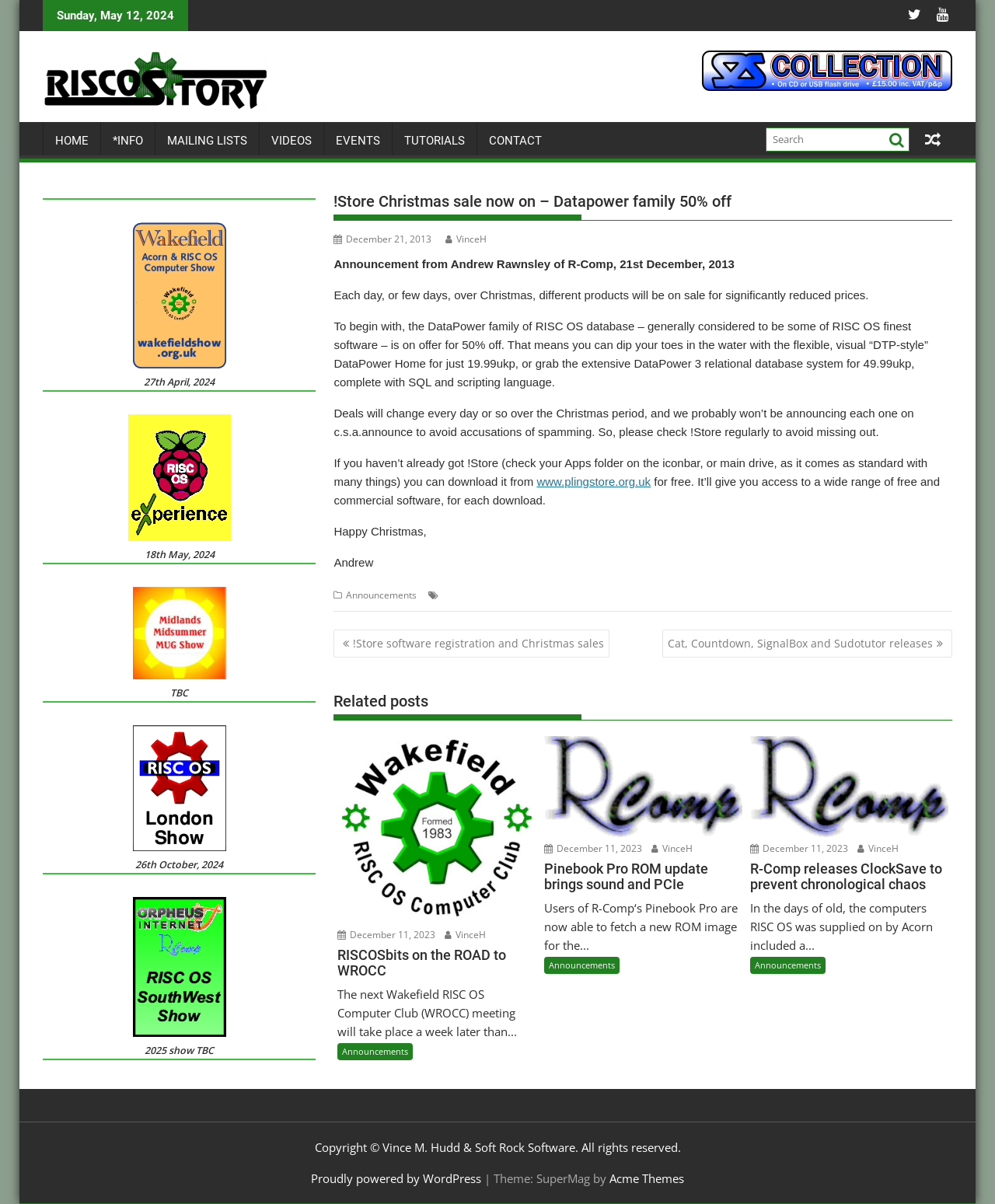Please specify the bounding box coordinates of the clickable region necessary for completing the following instruction: "Click on the DataPower link". The coordinates must consist of four float numbers between 0 and 1, i.e., [left, top, right, bottom].

[0.496, 0.489, 0.544, 0.5]